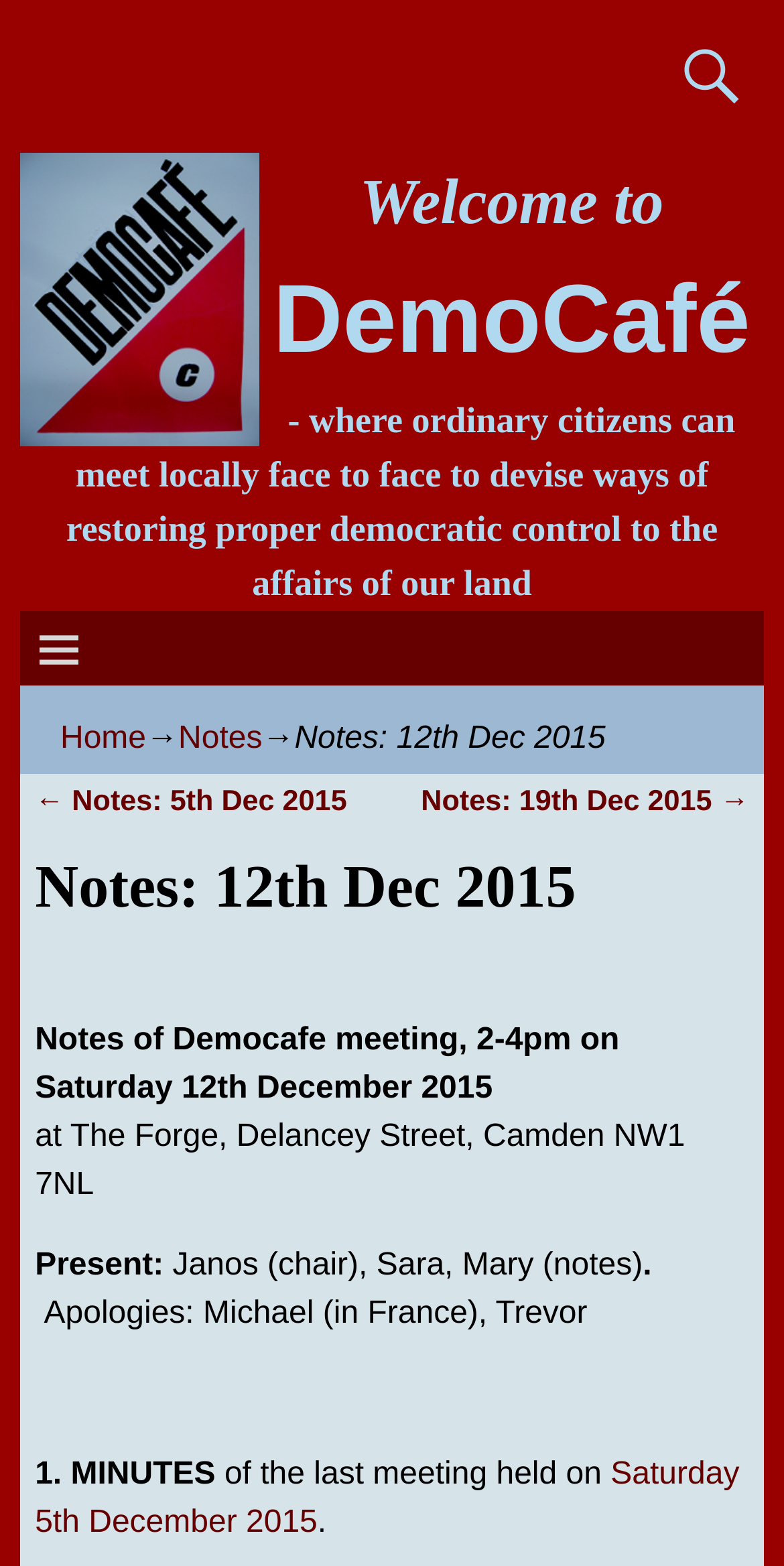What is the topic of the first agenda item?
Using the image provided, answer with just one word or phrase.

MINUTES